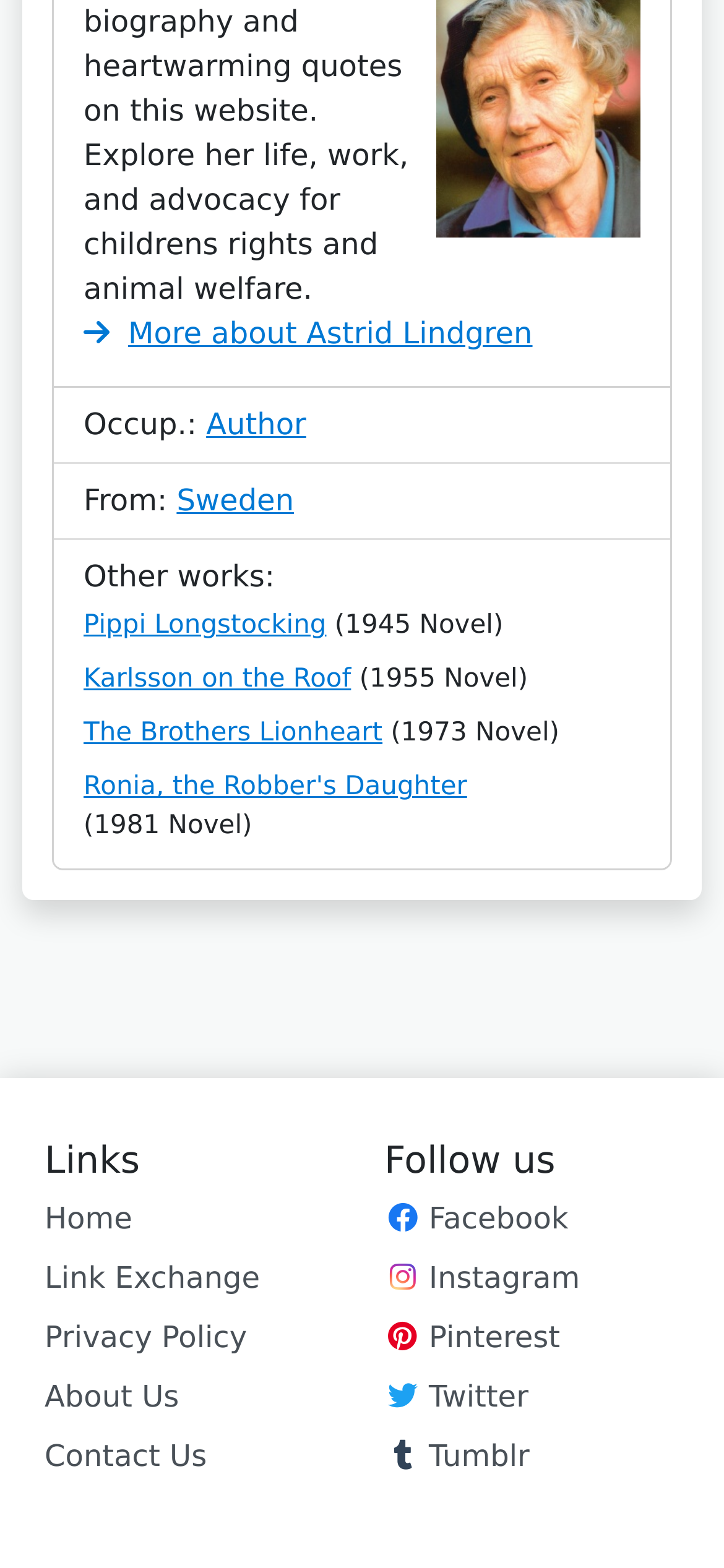Calculate the bounding box coordinates of the UI element given the description: "About Us".

[0.062, 0.88, 0.247, 0.902]